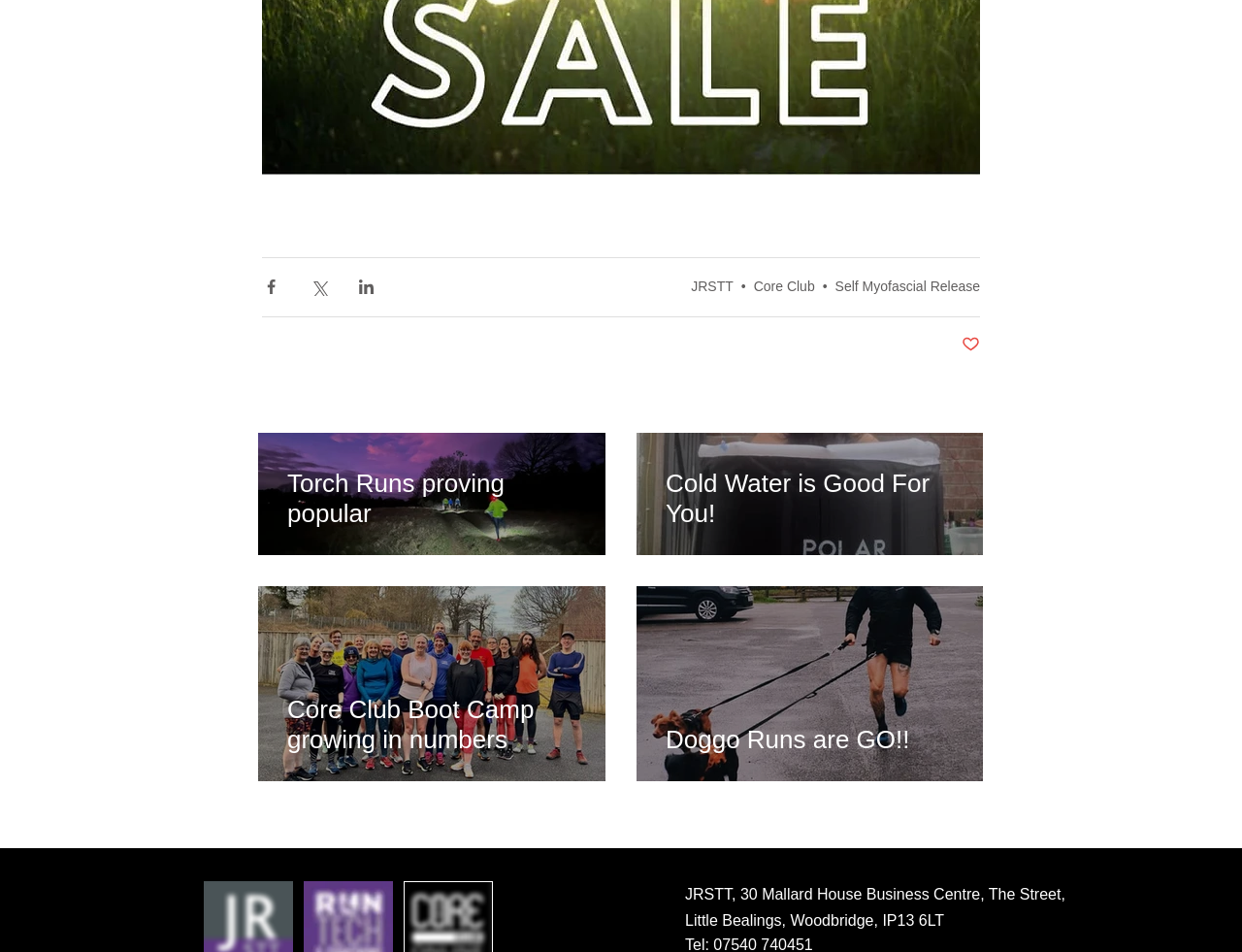What is the purpose of the link 'JRSTT'?
Based on the image, please offer an in-depth response to the question.

The purpose of the link 'JRSTT' is to navigate to JRSTT because it is a link element with ID 447, and its position and description suggest it is for navigating to JRSTT.